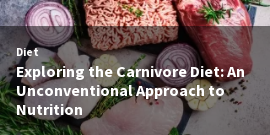Provide an extensive narrative of what is shown in the image.

The image features a visually appealing arrangement of various types of meat, including ground meat, steak, and cuts of chicken, artfully presented alongside slices of red onion and some fresh herbs. This imagery accompanies the article titled "Exploring the Carnivore Diet: An Unconventional Approach to Nutrition," which delves into a dietary practice that emphasizes meat consumption while excluding all plant-based foods. The caption also indicates that this topic falls under the "Diet" category, suggesting a focus on nutritional practices and dietary choices aimed at improving health or lifestyle. This exploration provides insights into the unique aspects of the carnivore diet and its potential implications for those seeking alternative nutritional strategies.